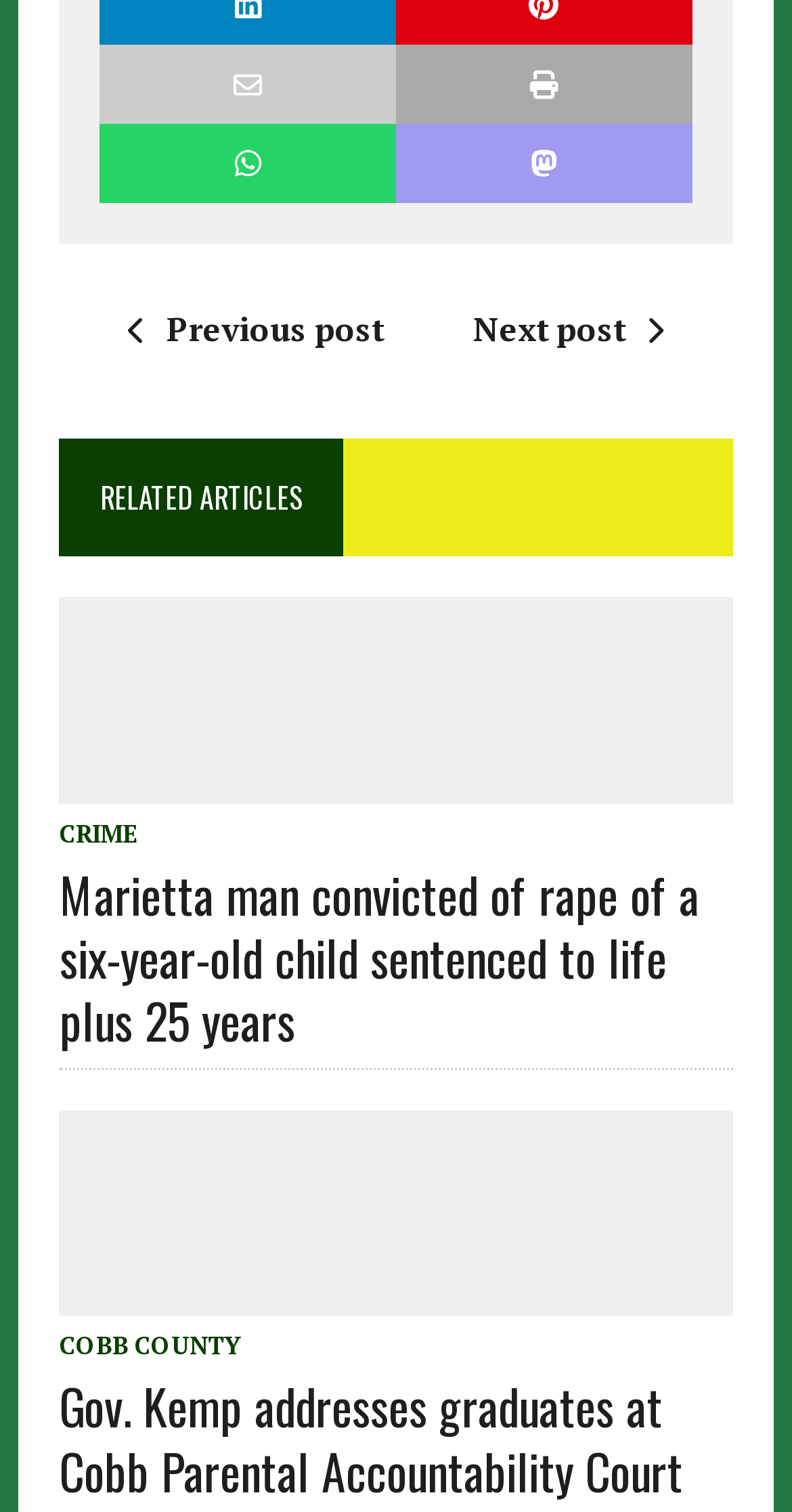What is the subject of the second article?
From the image, respond with a single word or phrase.

COBB COUNTY